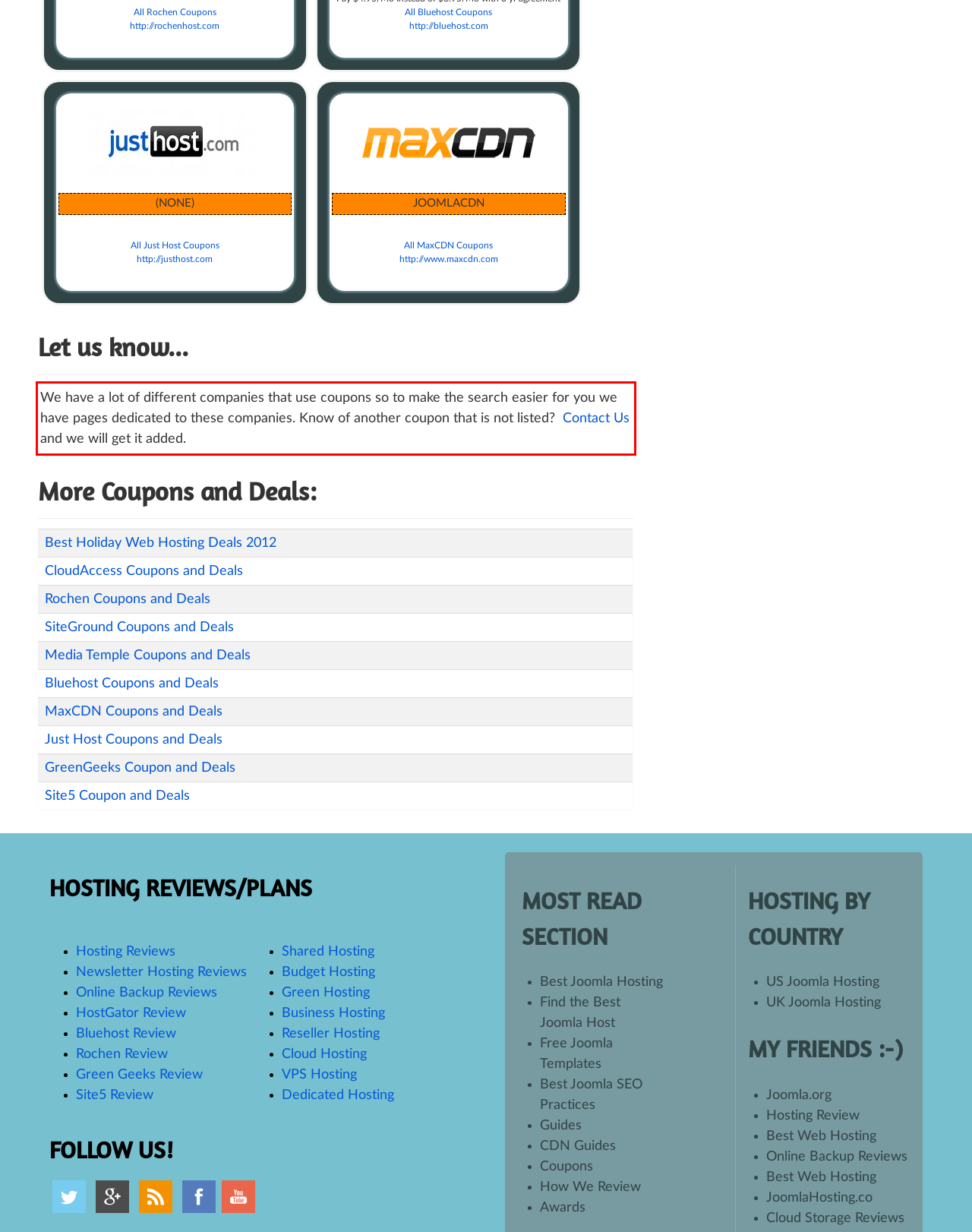You have a screenshot with a red rectangle around a UI element. Recognize and extract the text within this red bounding box using OCR.

We have a lot of different companies that use coupons so to make the search easier for you we have pages dedicated to these companies. Know of another coupon that is not listed? Contact Us and we will get it added.